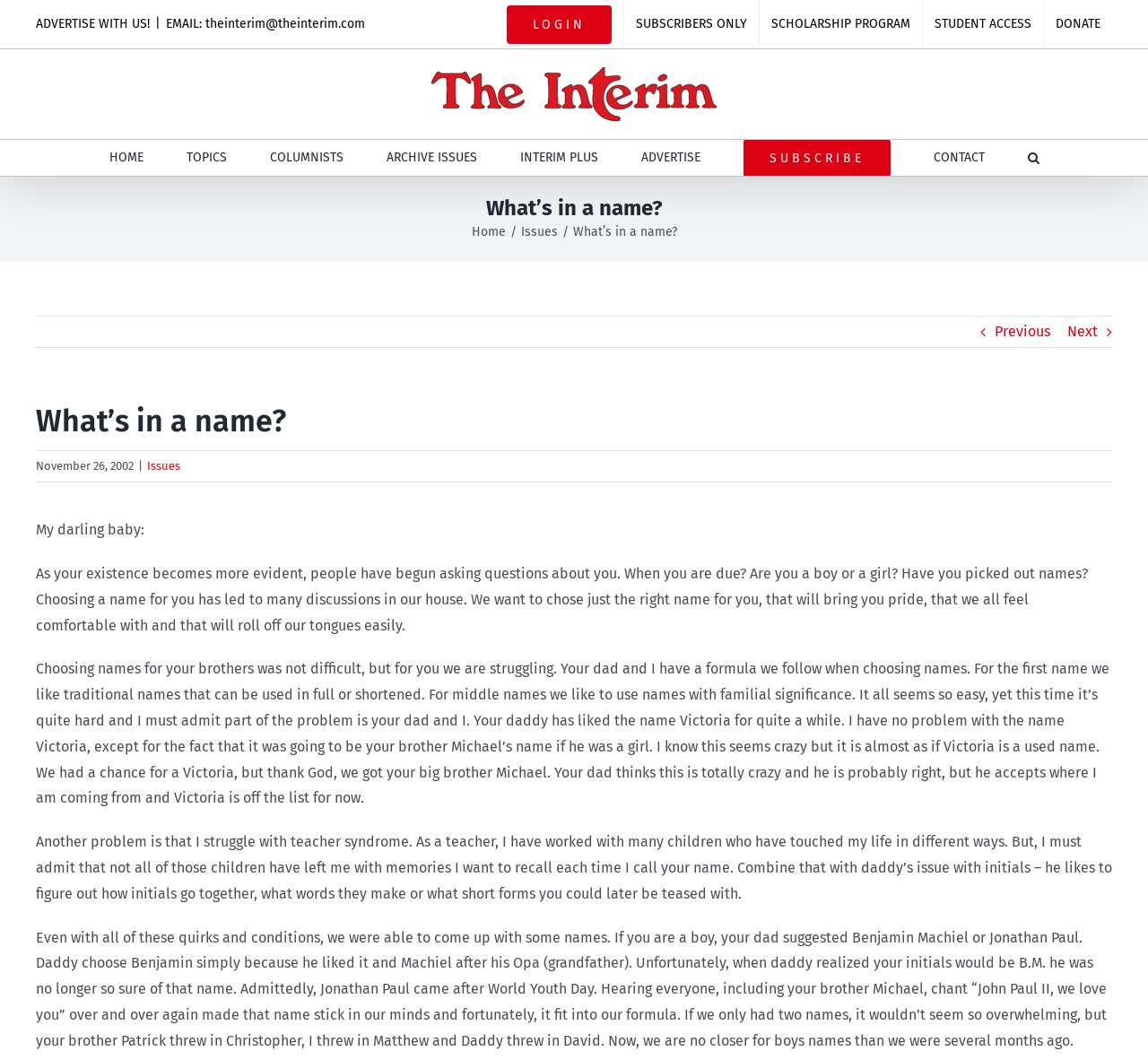What is the format of the names preferred by the author?
Please provide a comprehensive answer based on the visual information in the image.

I determined the answer by reading the article, which states that the author and her husband prefer traditional first names that can be used in full or shortened, and middle names with familial significance.